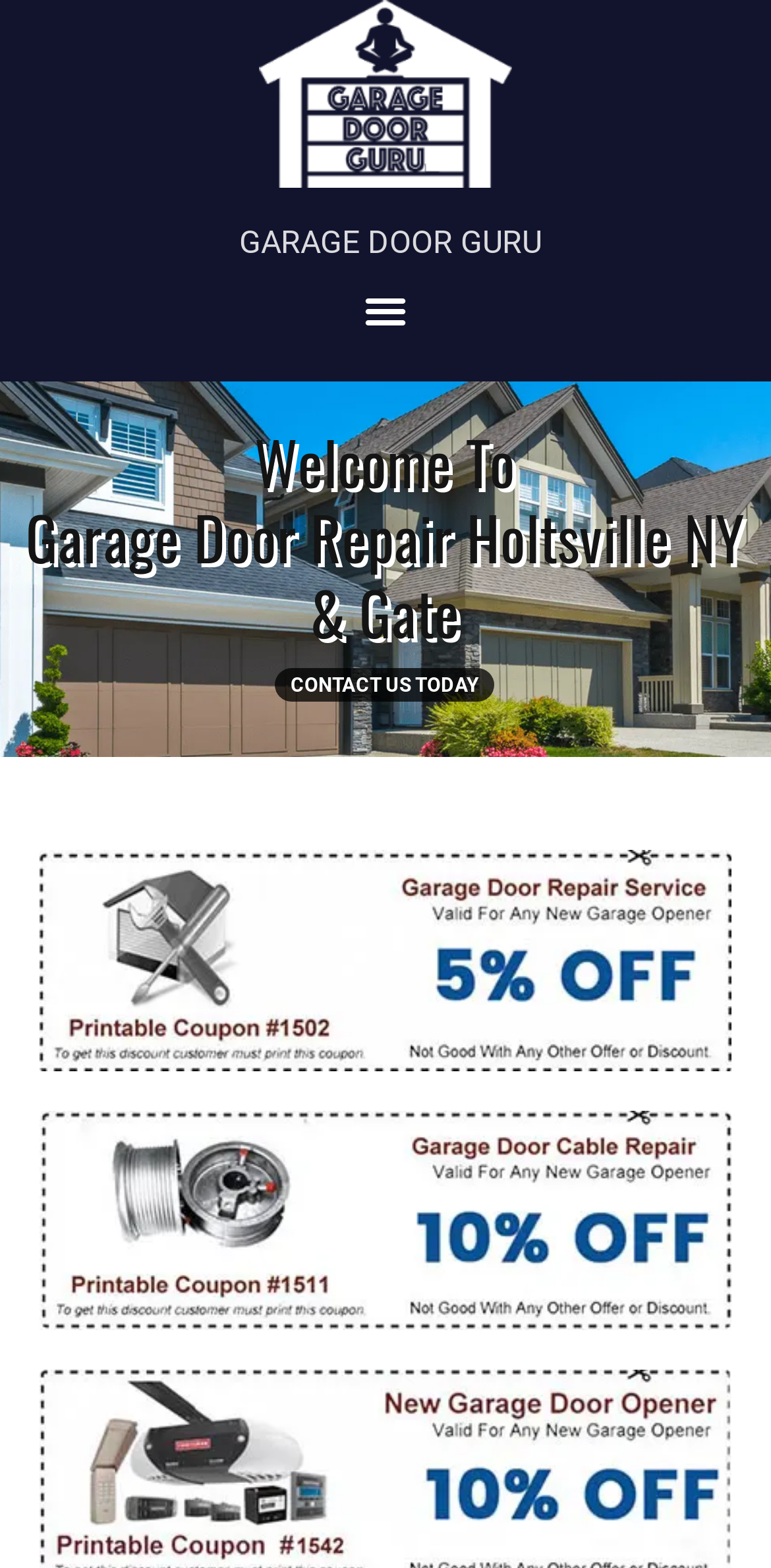Refer to the image and provide a thorough answer to this question:
What is the text above the 'CONTACT US TODAY' link?

The text above the 'CONTACT US TODAY' link can be found by tracing the sibling elements of the link. The StaticText elements 'Welcome To', 'Garage Door Repair Holtsville NY', and '& Gate' are siblings of the link, and their text content can be concatenated to form the answer.